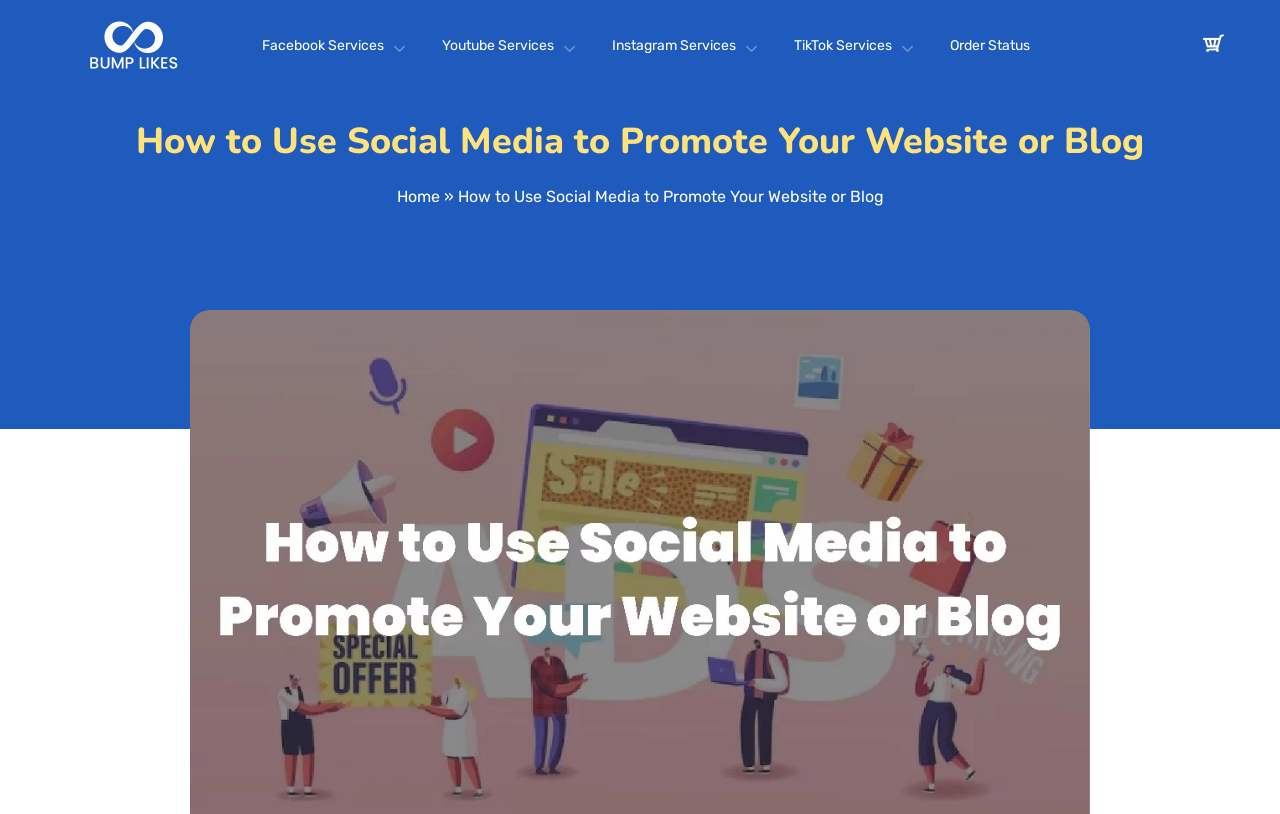Pinpoint the bounding box coordinates of the element that must be clicked to accomplish the following instruction: "Click Instagram Services". The coordinates should be in the format of four float numbers between 0 and 1, i.e., [left, top, right, bottom].

[0.478, 0.035, 0.591, 0.076]